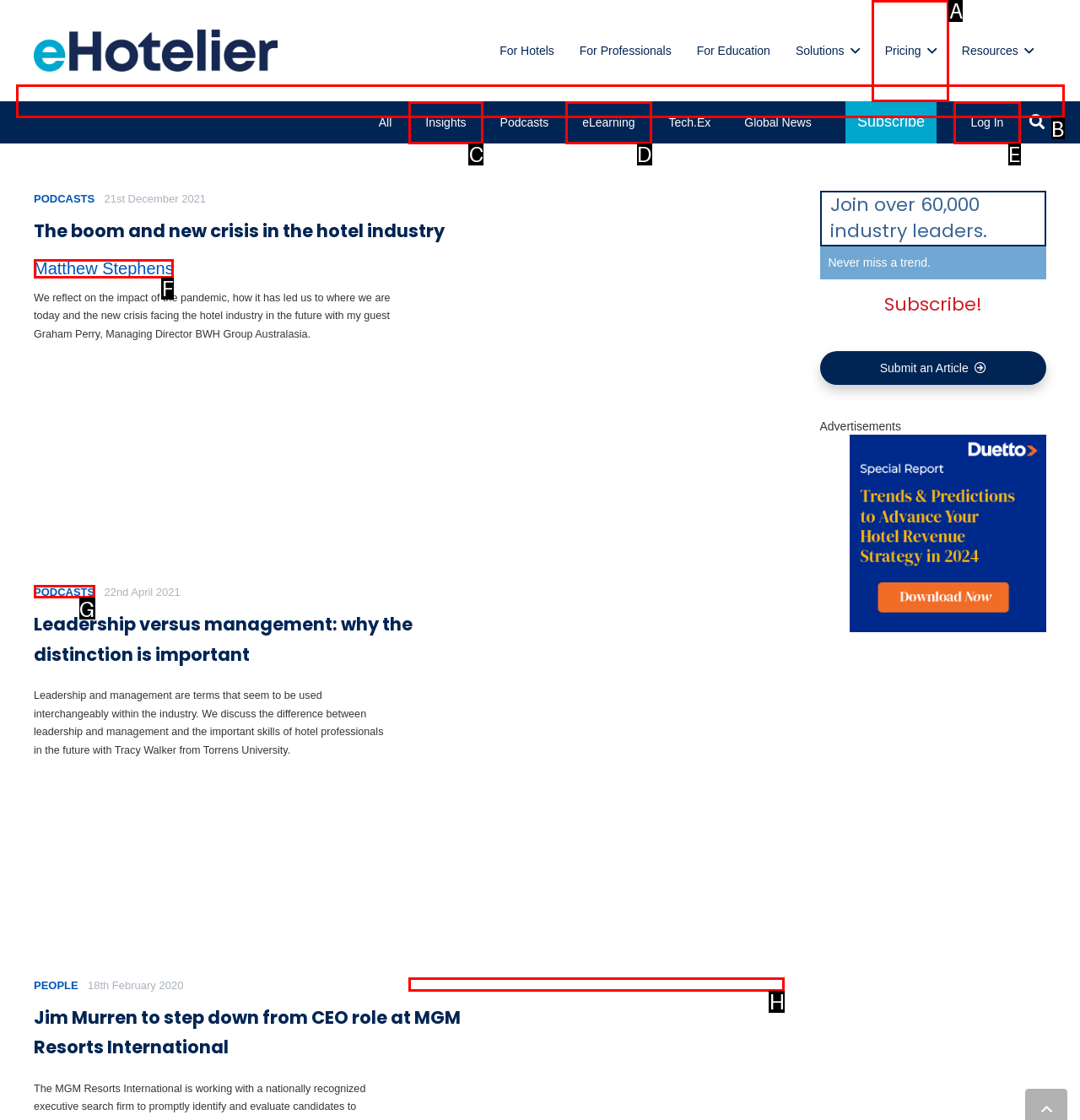Tell me which one HTML element best matches the description: Podcasts Answer with the option's letter from the given choices directly.

G